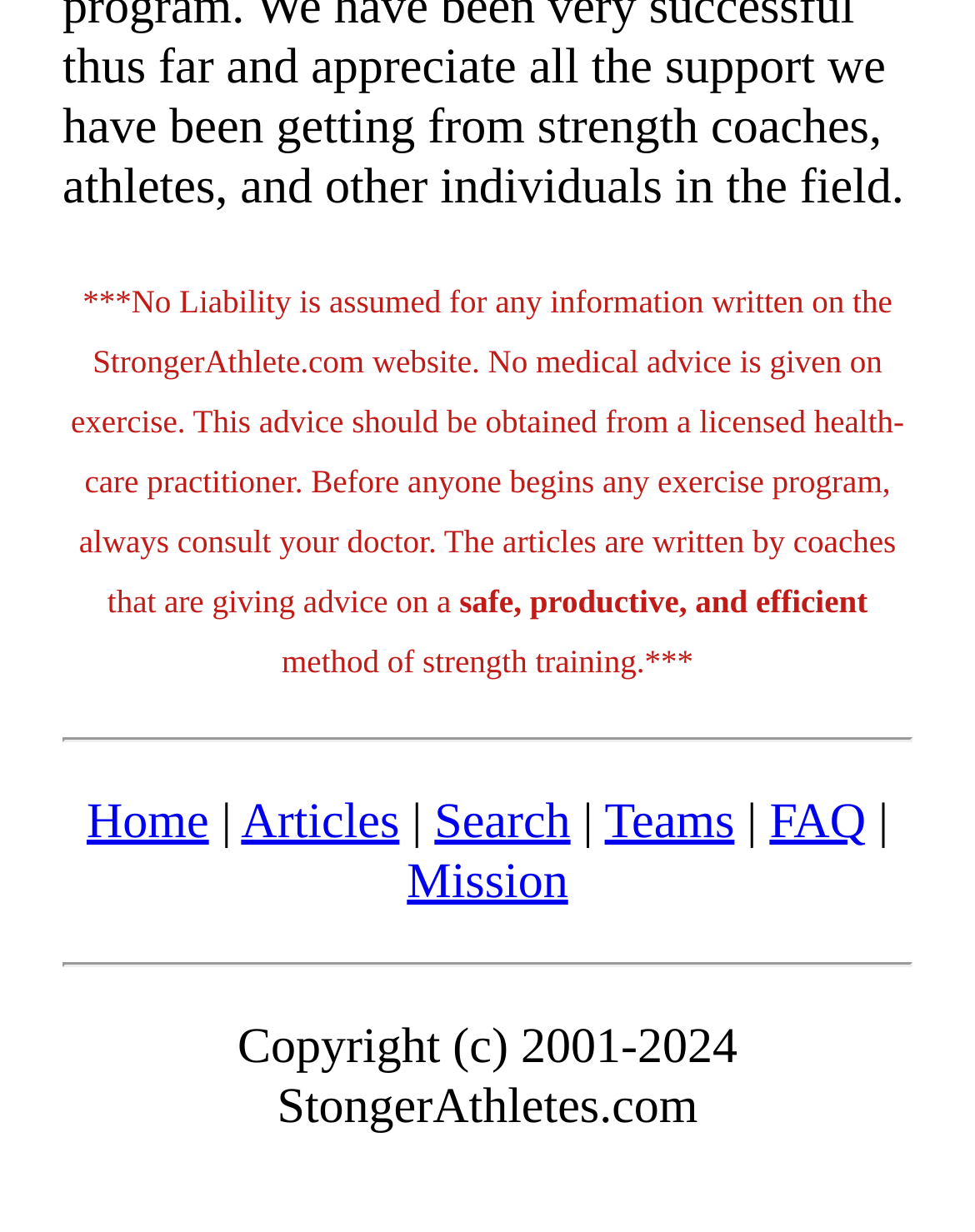What are the main navigation links on this website?
Please respond to the question with a detailed and well-explained answer.

The main navigation links are located horizontally on the webpage and include links to Home, Articles, Search, Teams, FAQ, and Mission, which are likely the main sections of the website.